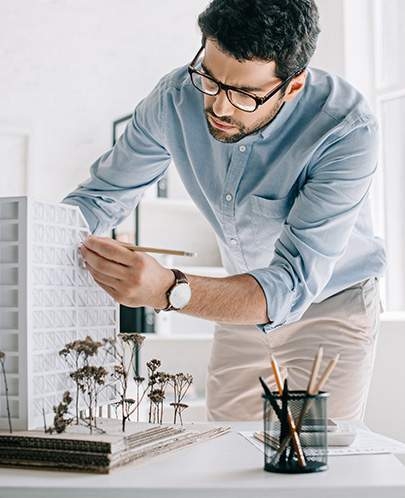Using the information shown in the image, answer the question with as much detail as possible: What does the cup on the table contain?

By examining the image, we can see that the cup on the table contains brushes and pencils, which highlights the team member's artistic approach to construction management, blending creativity with technical expertise.